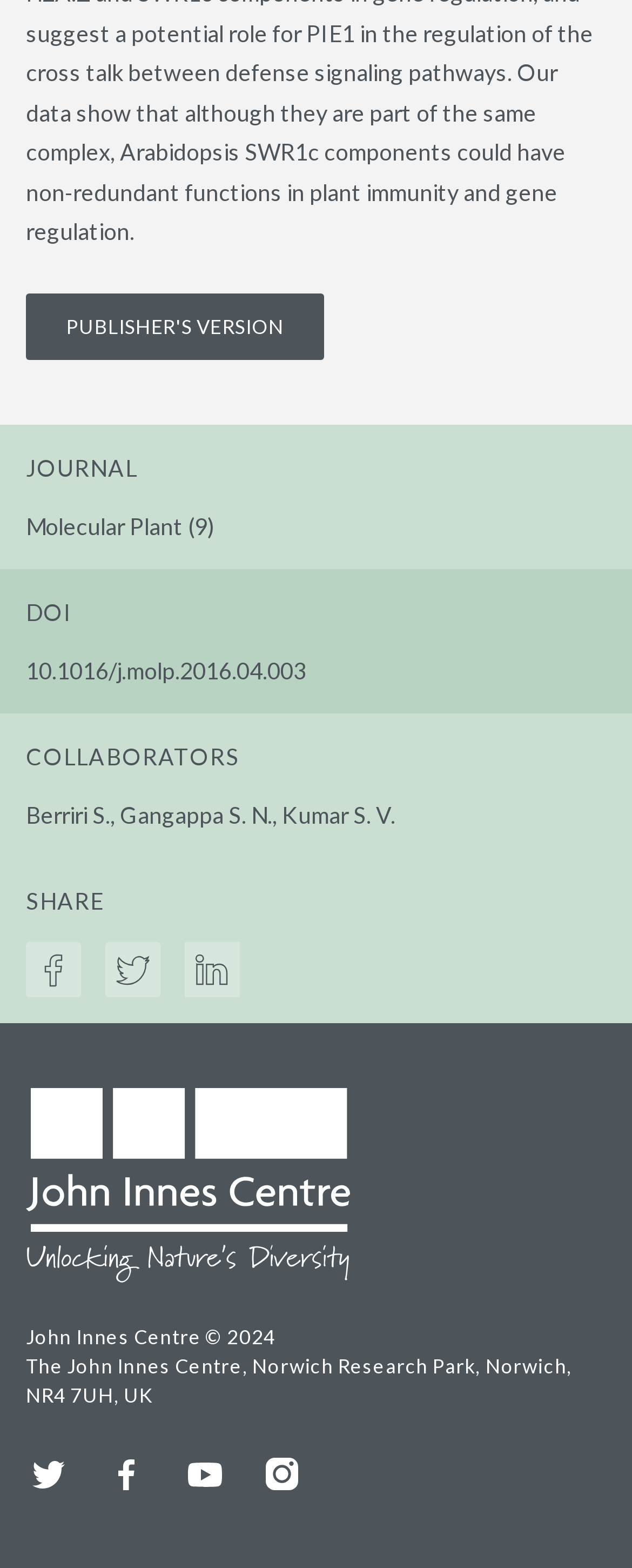Answer the following inquiry with a single word or phrase:
What is the name of the journal?

Molecular Plant